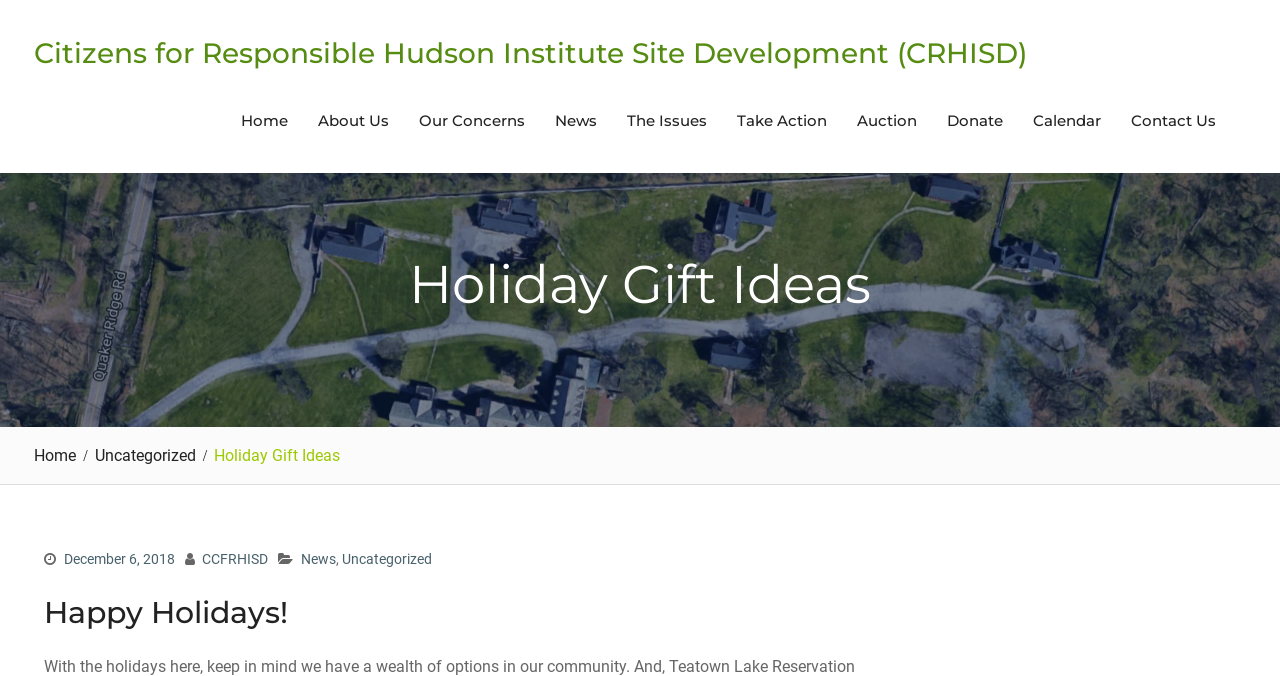Identify the bounding box coordinates of the region that needs to be clicked to carry out this instruction: "Click on the 'Home' link". Provide these coordinates as four float numbers ranging from 0 to 1, i.e., [left, top, right, bottom].

[0.176, 0.115, 0.237, 0.241]